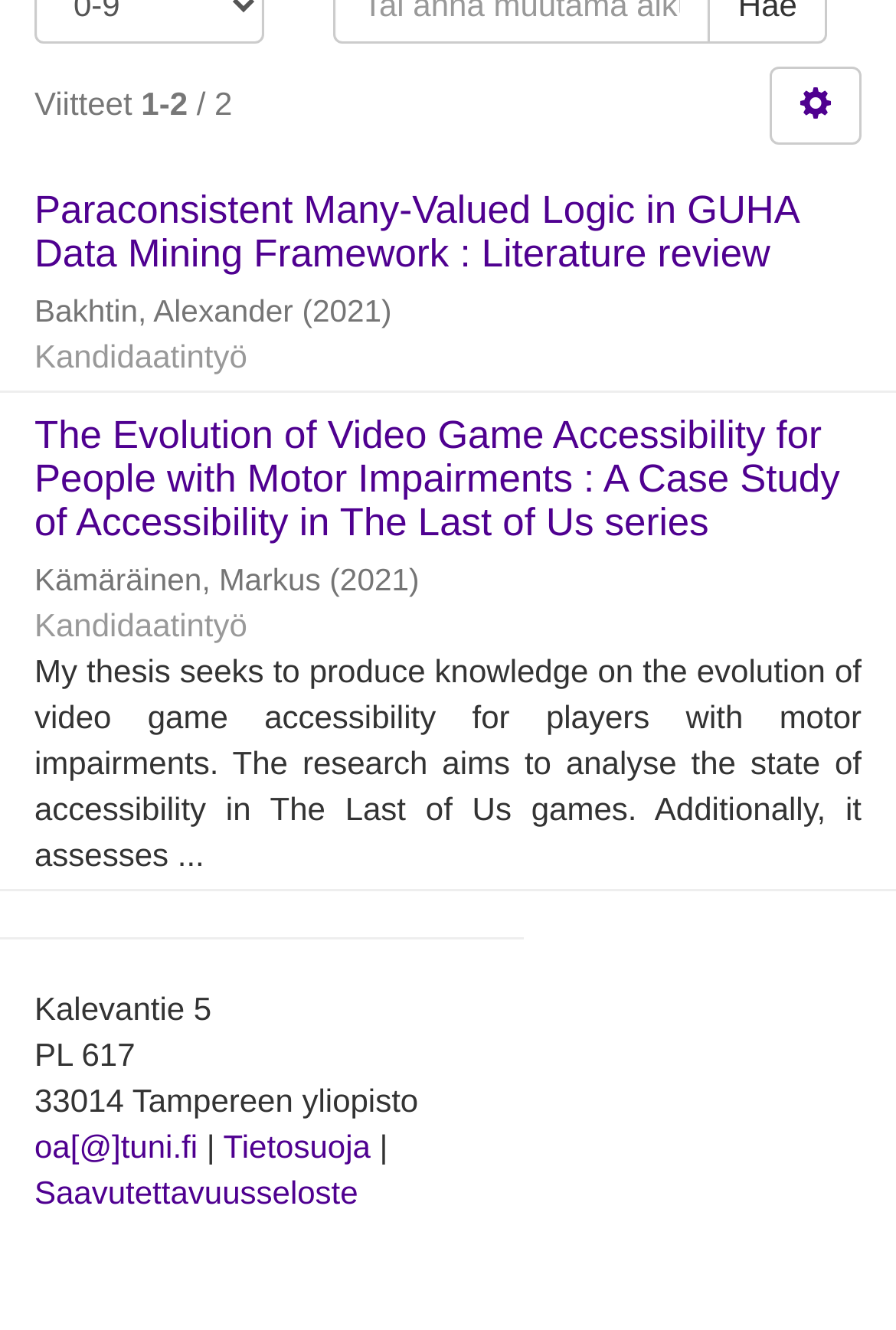Using the element description: "Saavutettavuusseloste", determine the bounding box coordinates for the specified UI element. The coordinates should be four float numbers between 0 and 1, [left, top, right, bottom].

[0.038, 0.883, 0.4, 0.911]